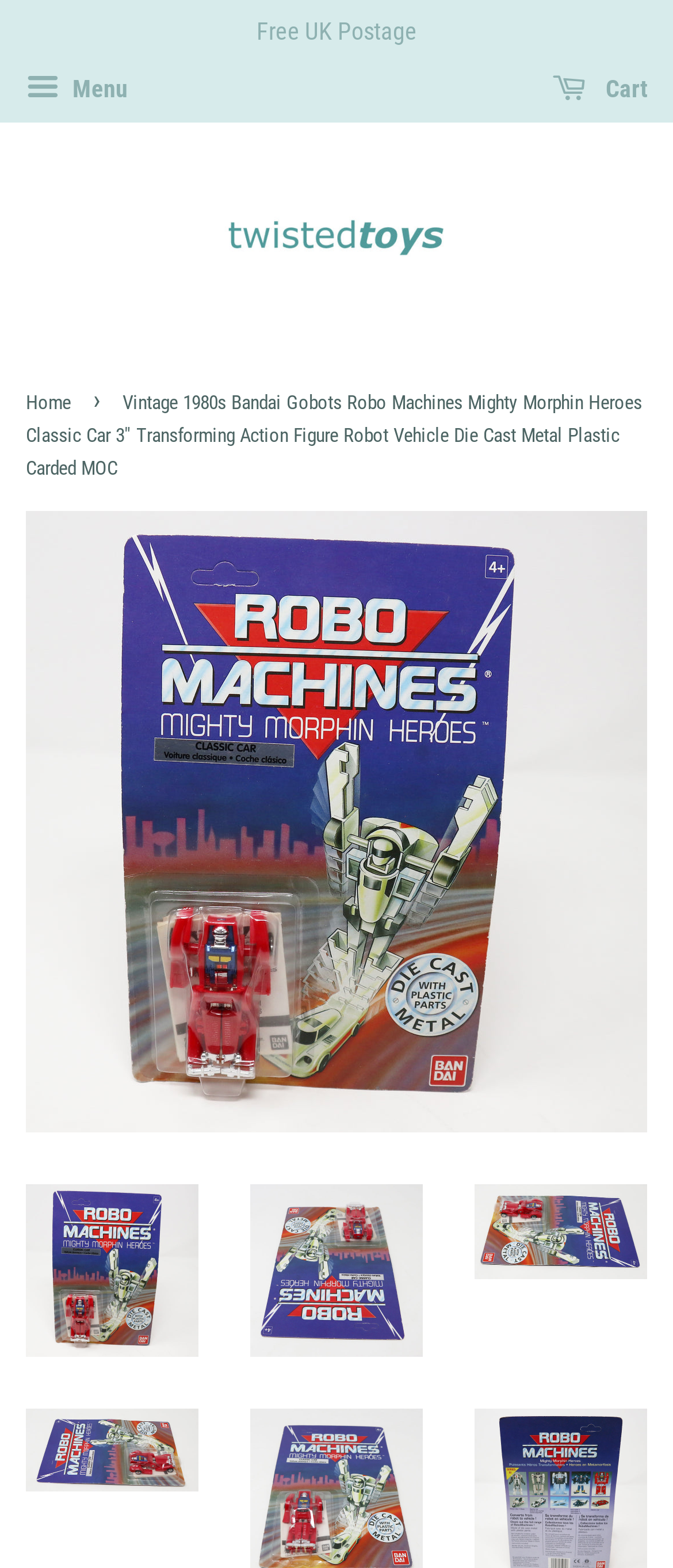What is the height of the figure?
Provide an in-depth and detailed answer to the question.

I obtained the answer by reading the meta description, which states that the figure stands at just over 3 inches tall.